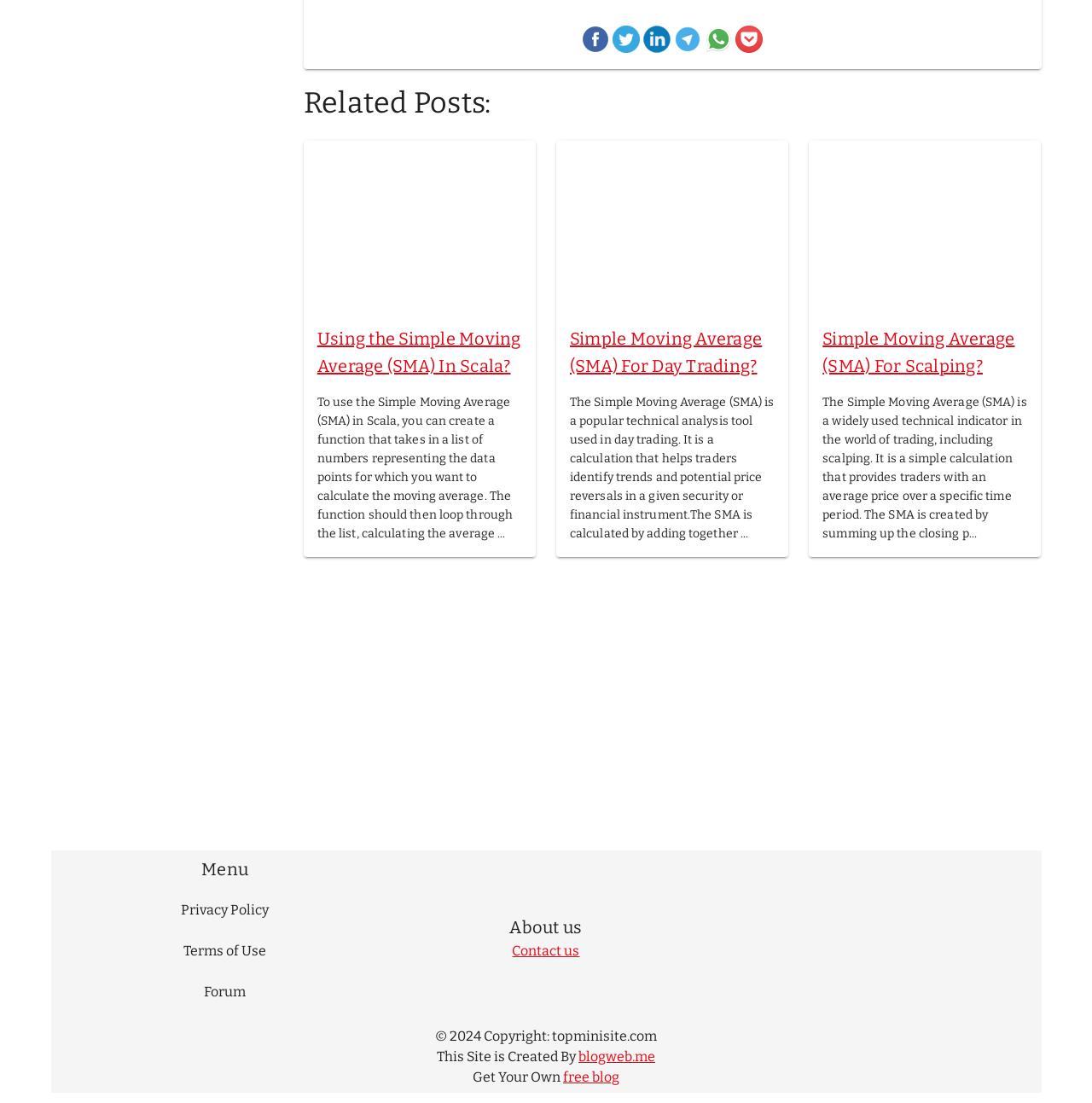Given the element description "Contact us" in the screenshot, predict the bounding box coordinates of that UI element.

[0.469, 0.855, 0.531, 0.87]